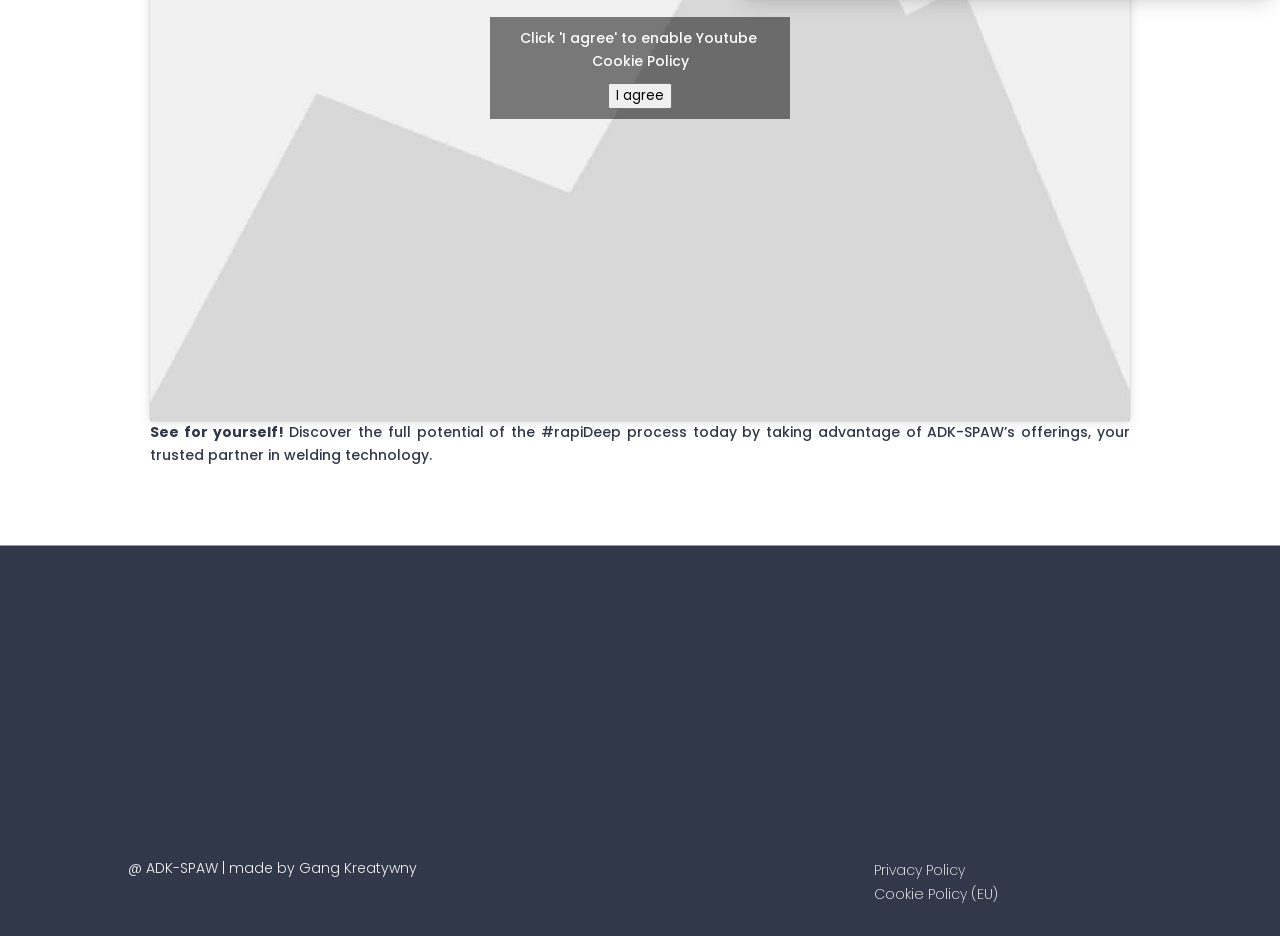What is the name of the company's trusted partner?
Provide a thorough and detailed answer to the question.

I found the name of the company's trusted partner by reading the text that describes the company's offerings, which mentions 'welding supplies and equipment from BOHLER WELDNIG, TYSWELD, SPARTUS, IDEAL, ESAB, LINCOLN, MAGNUM, TECWELD'.